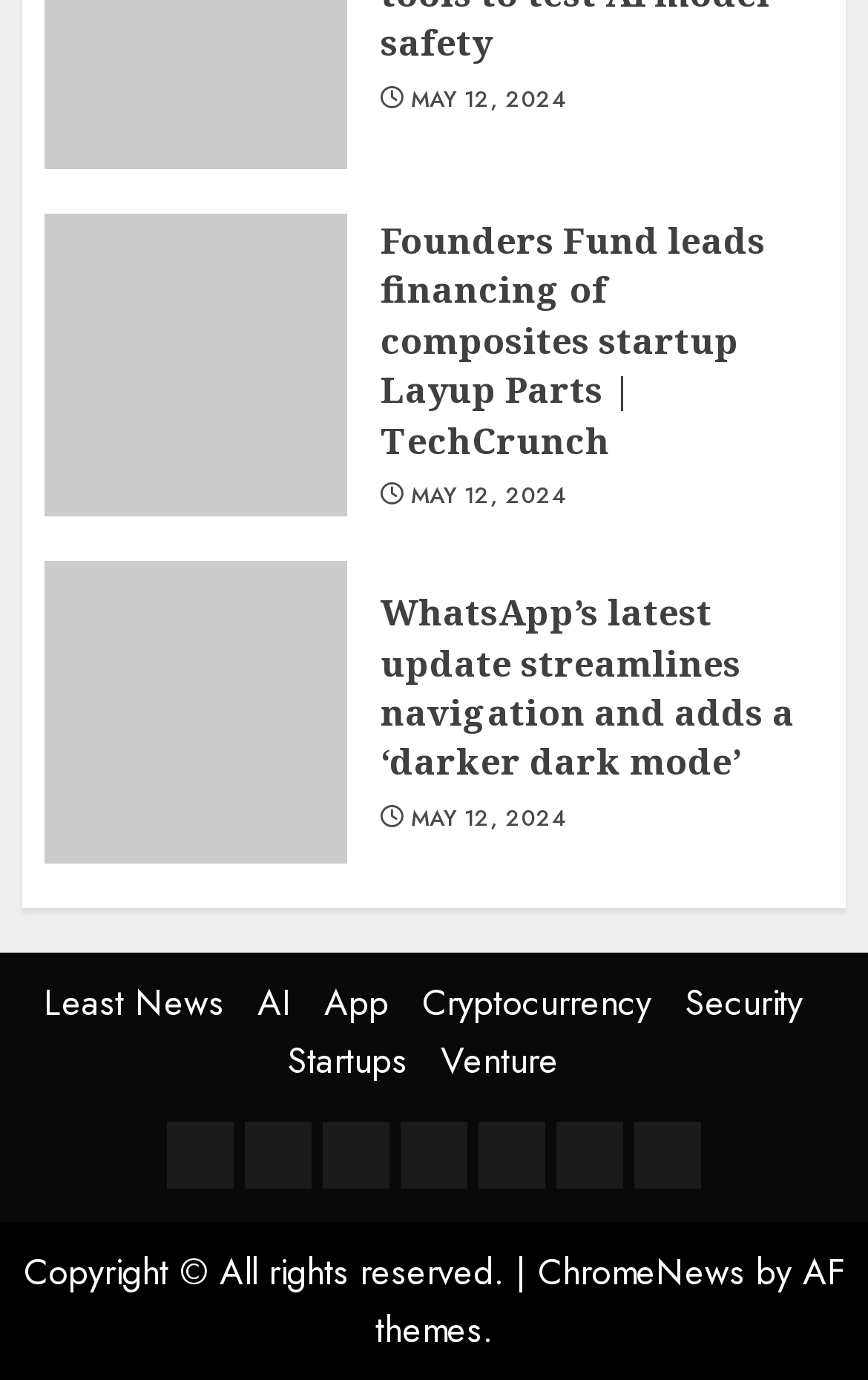How many links are there in the footer section?
Your answer should be a single word or phrase derived from the screenshot.

3